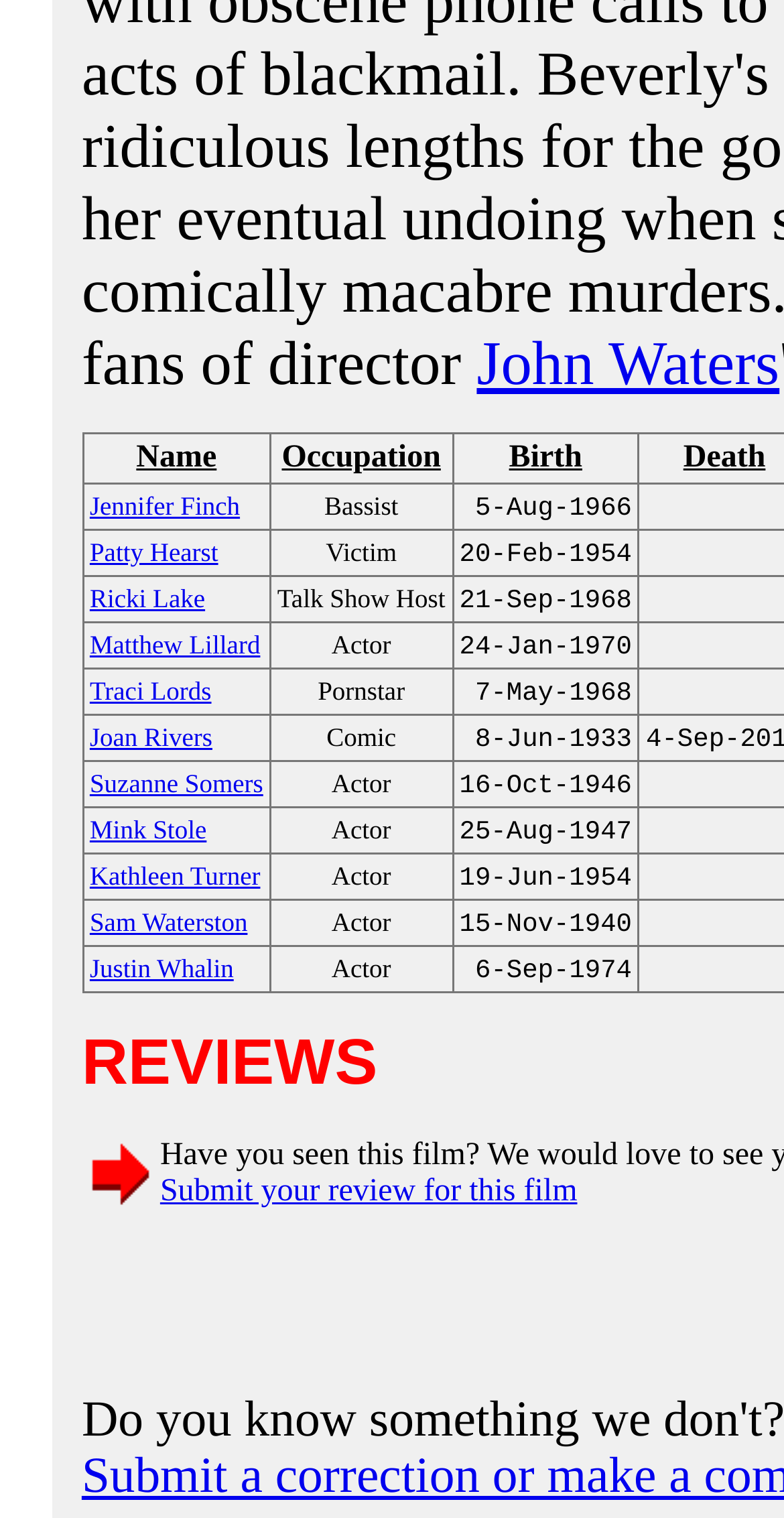From the webpage screenshot, predict the bounding box coordinates (top-left x, top-left y, bottom-right x, bottom-right y) for the UI element described here: Suzanne Somers

[0.114, 0.505, 0.336, 0.527]